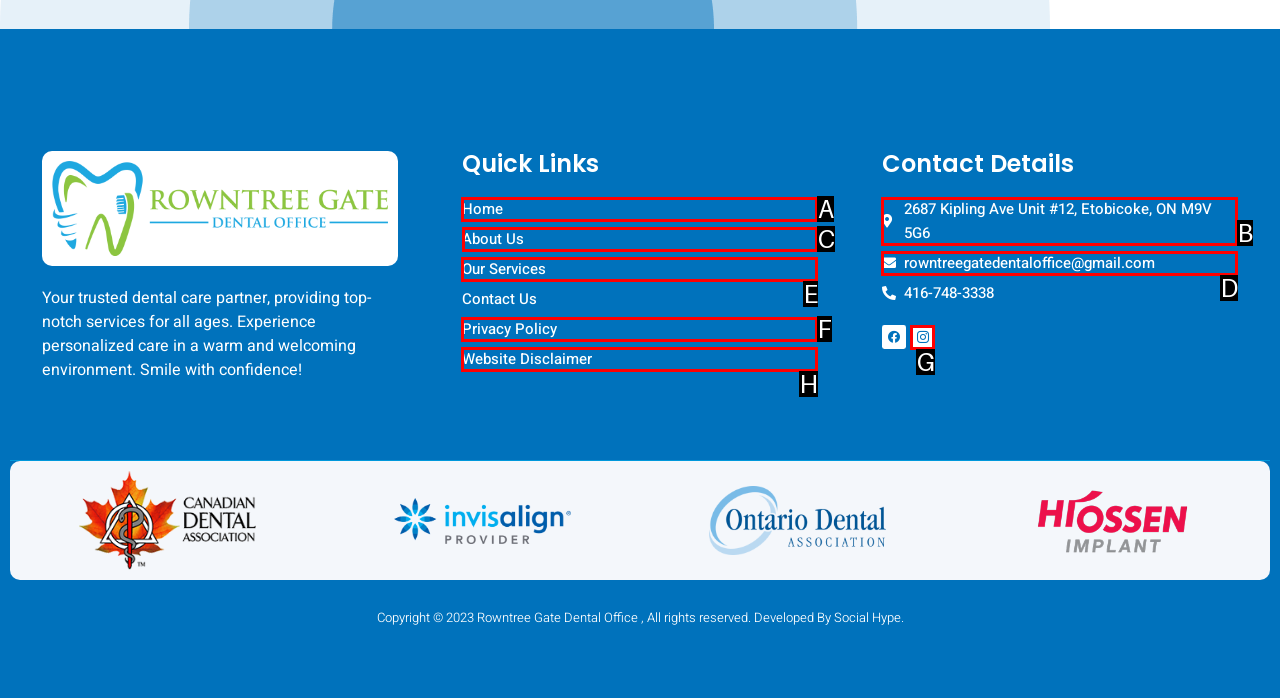To execute the task: View the 'About Us' page, which one of the highlighted HTML elements should be clicked? Answer with the option's letter from the choices provided.

C